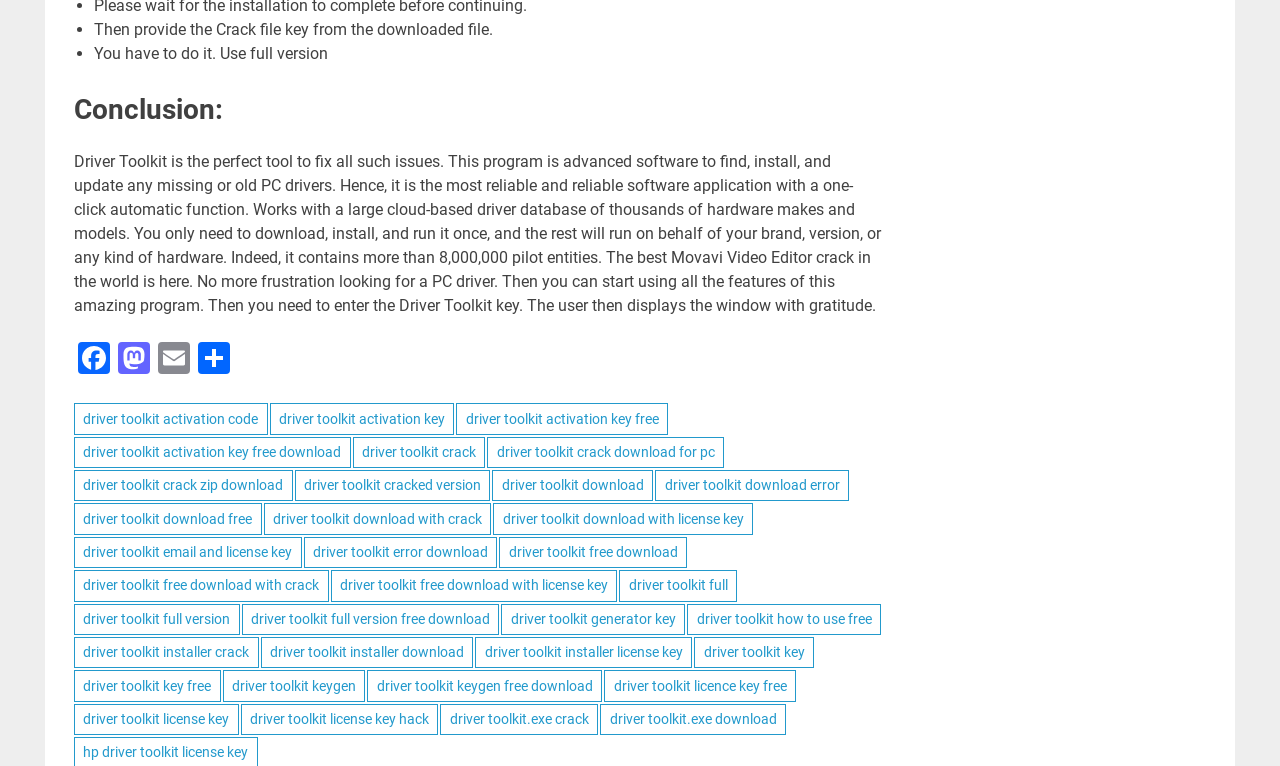Please specify the bounding box coordinates in the format (top-left x, top-left y, bottom-right x, bottom-right y), with values ranging from 0 to 1. Identify the bounding box for the UI component described as follows: driver toolkit.exe download

[0.469, 0.919, 0.614, 0.96]